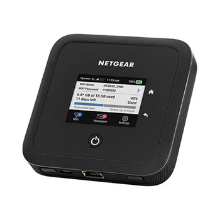How many types of technology does the router support?
Answer with a single word or short phrase according to what you see in the image.

Two